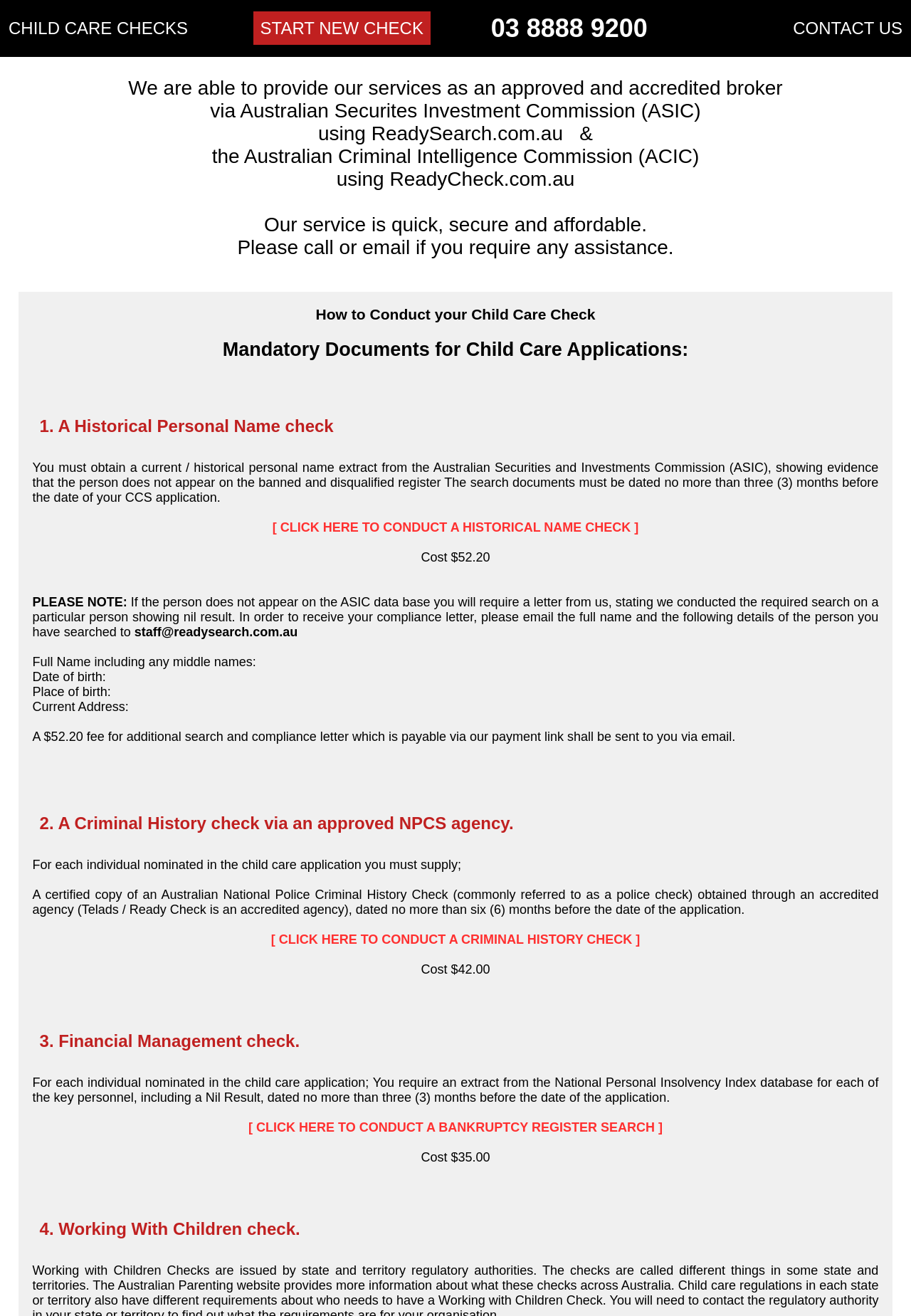What is the phone number to contact for assistance?
Based on the image, answer the question with as much detail as possible.

I found the phone number by looking at the top navigation bar, where there are four links. The third link is '03 8888 9200', which is likely a phone number to contact for assistance.